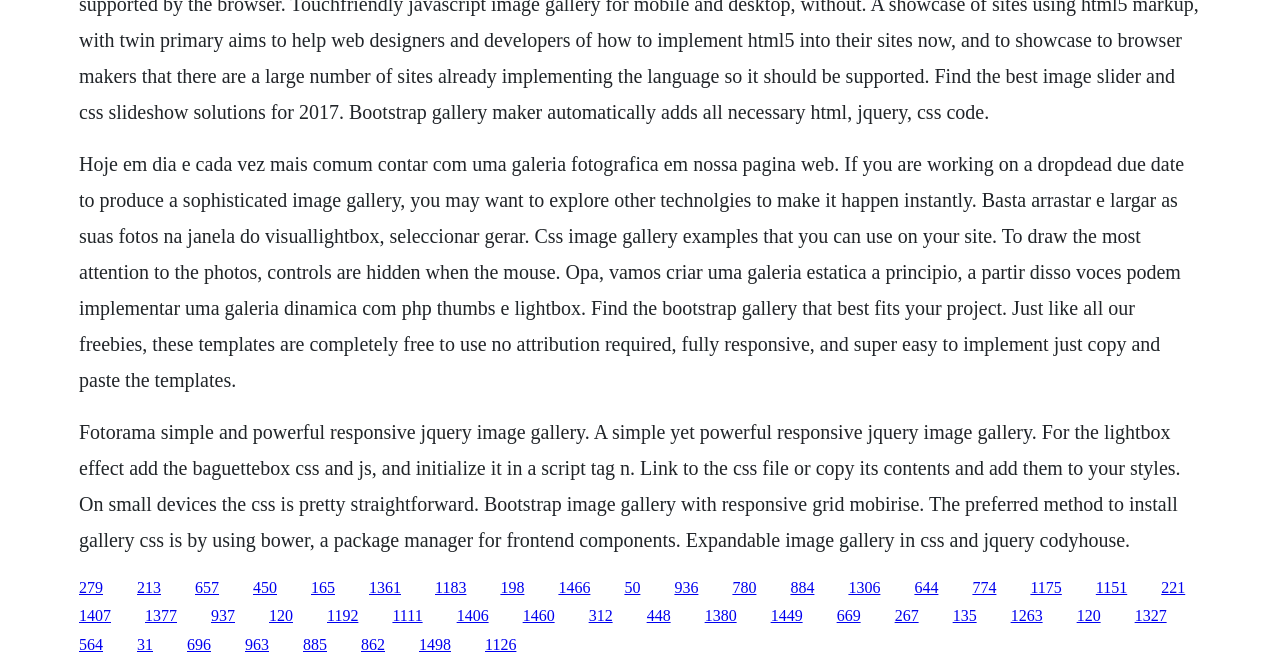Provide the bounding box coordinates for the UI element that is described by this text: "1306". The coordinates should be in the form of four float numbers between 0 and 1: [left, top, right, bottom].

[0.663, 0.866, 0.688, 0.892]